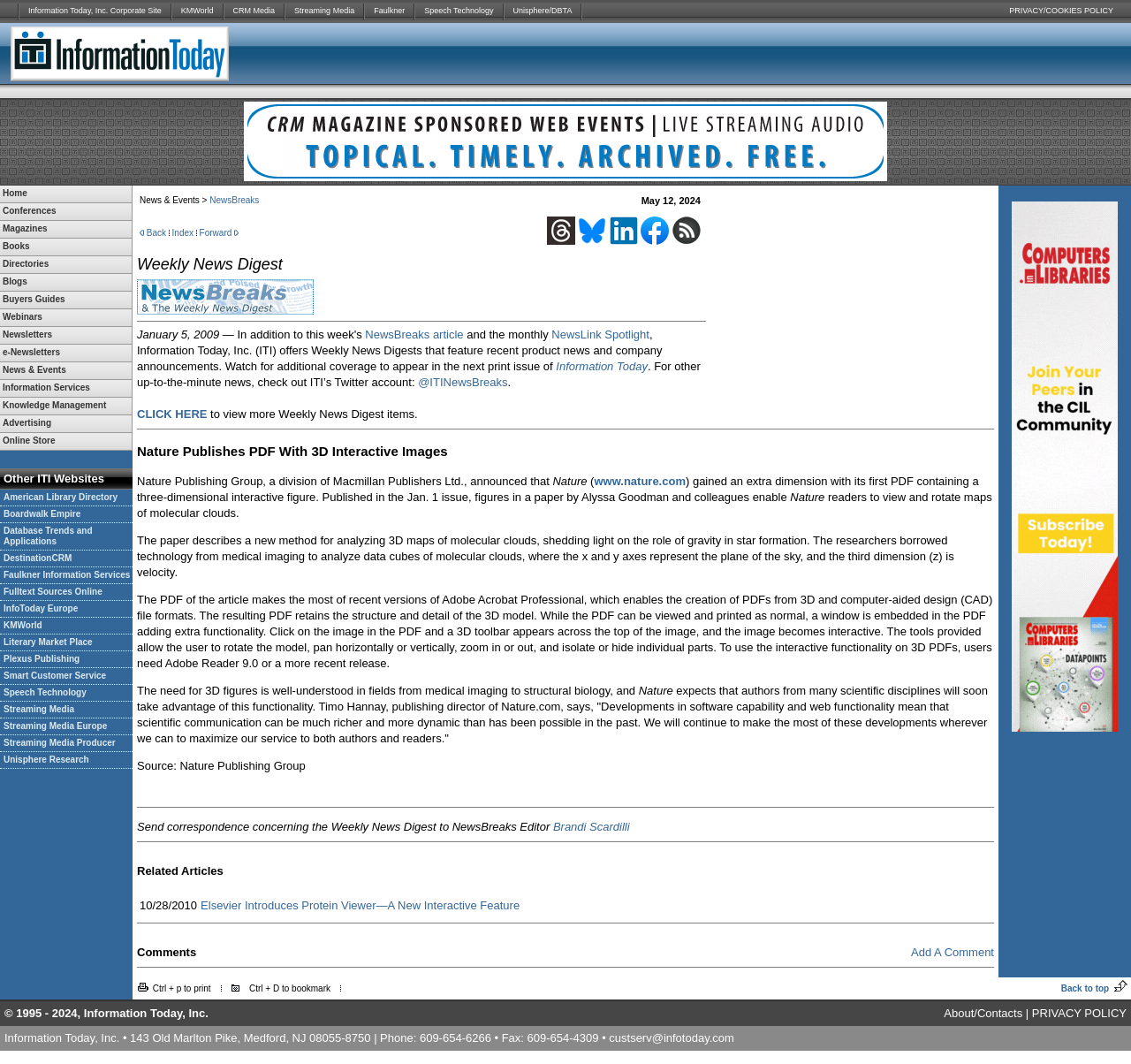Locate the bounding box coordinates of the clickable part needed for the task: "Click Information Today, Inc. Corporate Site".

[0.017, 0.0, 0.151, 0.022]